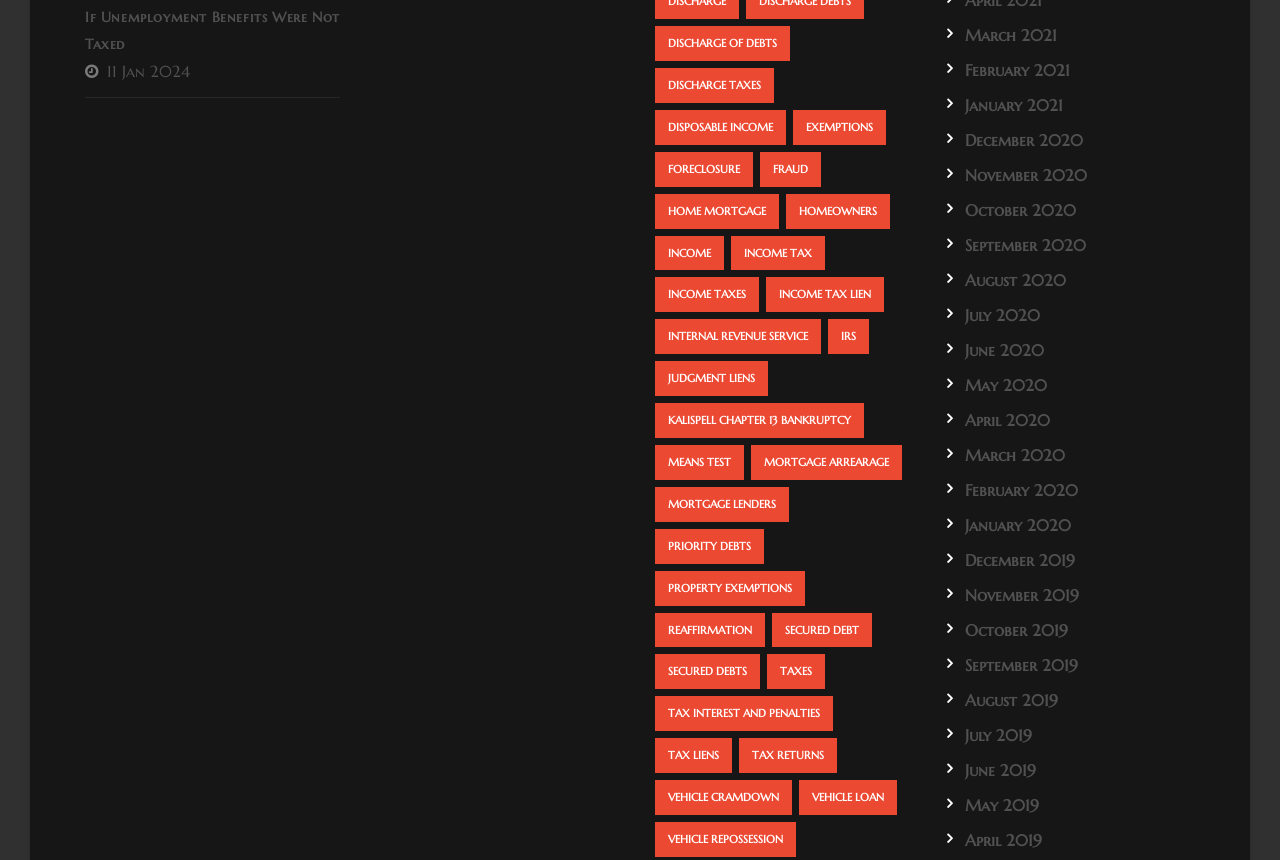What is the most common word in the link text?
Answer the question with as much detail as possible.

After analyzing the link text elements, I found that the most common word is 'tax', which appears in multiple links related to taxes, tax liens, and tax returns.